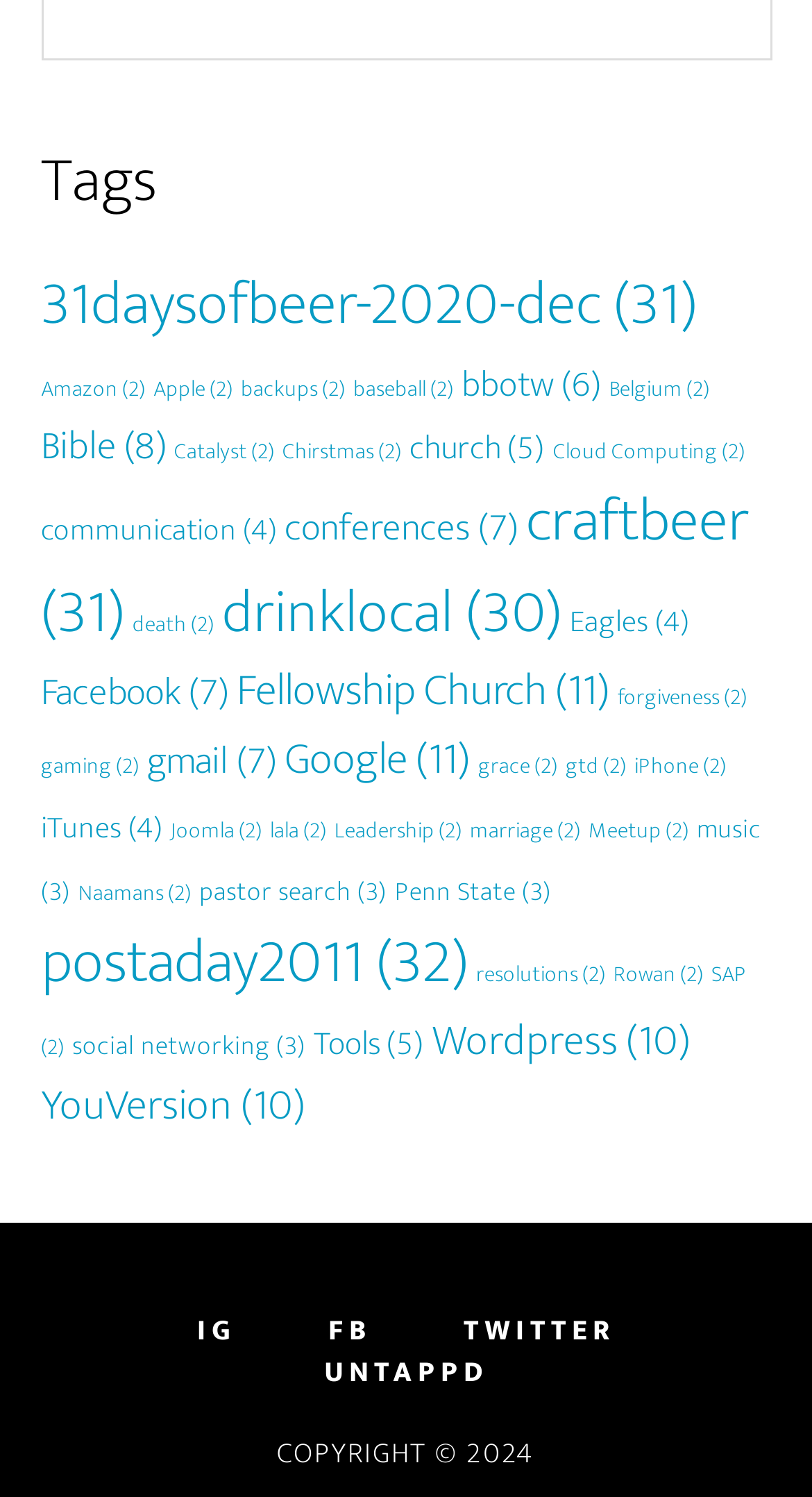How many tags have only 2 items?
Use the screenshot to answer the question with a single word or phrase.

14